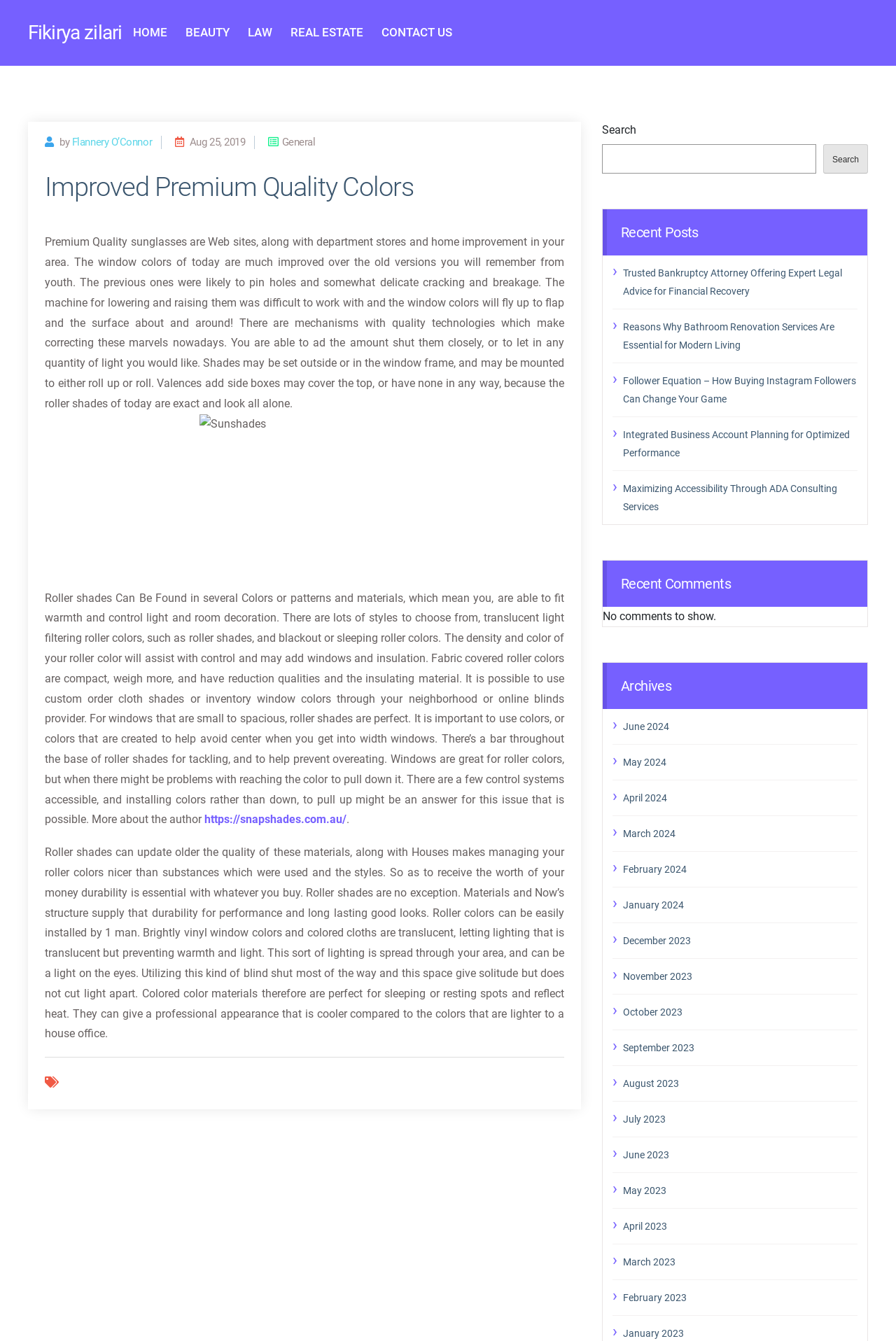Explain the webpage's design and content in an elaborate manner.

This webpage is about "Improved Premium Quality Colors" and appears to be a blog or article page. At the top, there is a heading with the title "Fikirya zilari" and a link to the same title. Below that, there are five navigation links: "HOME", "BEAUTY", "LAW", "REAL ESTATE", and "CONTACT US".

The main content of the page is divided into two sections. On the left side, there is a heading "Improved Premium Quality Colors" followed by a long paragraph of text discussing the benefits and features of premium quality sunglasses. Below that, there is an image of sunshades. The text continues, discussing the different types of roller shades, their materials, and their benefits.

On the right side, there are several sections. At the top, there is a search bar with a search button. Below that, there is a heading "Recent Posts" followed by five links to different articles, including "Trusted Bankruptcy Attorney Offering Expert Legal Advice for Financial Recovery" and "Reasons Why Bathroom Renovation Services Are Essential for Modern Living".

Further down, there is a heading "Recent Comments" with a message "No comments to show." Below that, there is a heading "Archives" with a list of links to different months, from June 2024 to February 2023.

Throughout the page, there are several links to external websites and articles, as well as internal links to other pages on the website. The overall layout is organized, with clear headings and concise text.